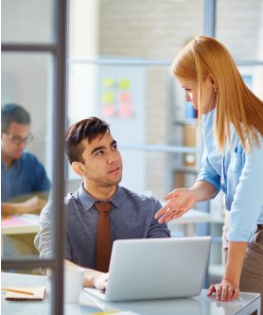What is visible on the walls?
Provide a one-word or short-phrase answer based on the image.

Sticky notes